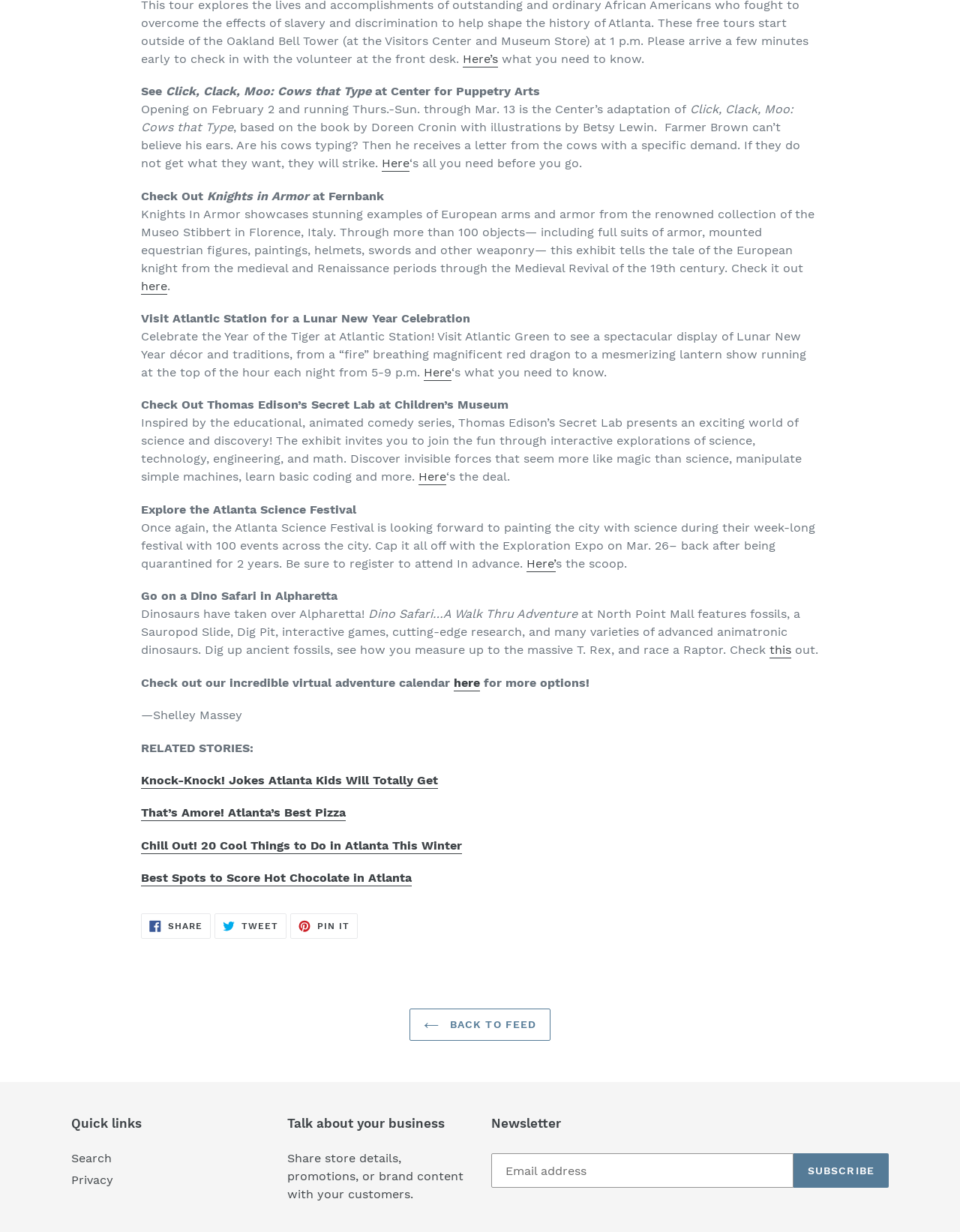Based on the image, please elaborate on the answer to the following question:
What is the name of the author of the article?

The author of the article is Shelley Massey, as mentioned at the end of the article.